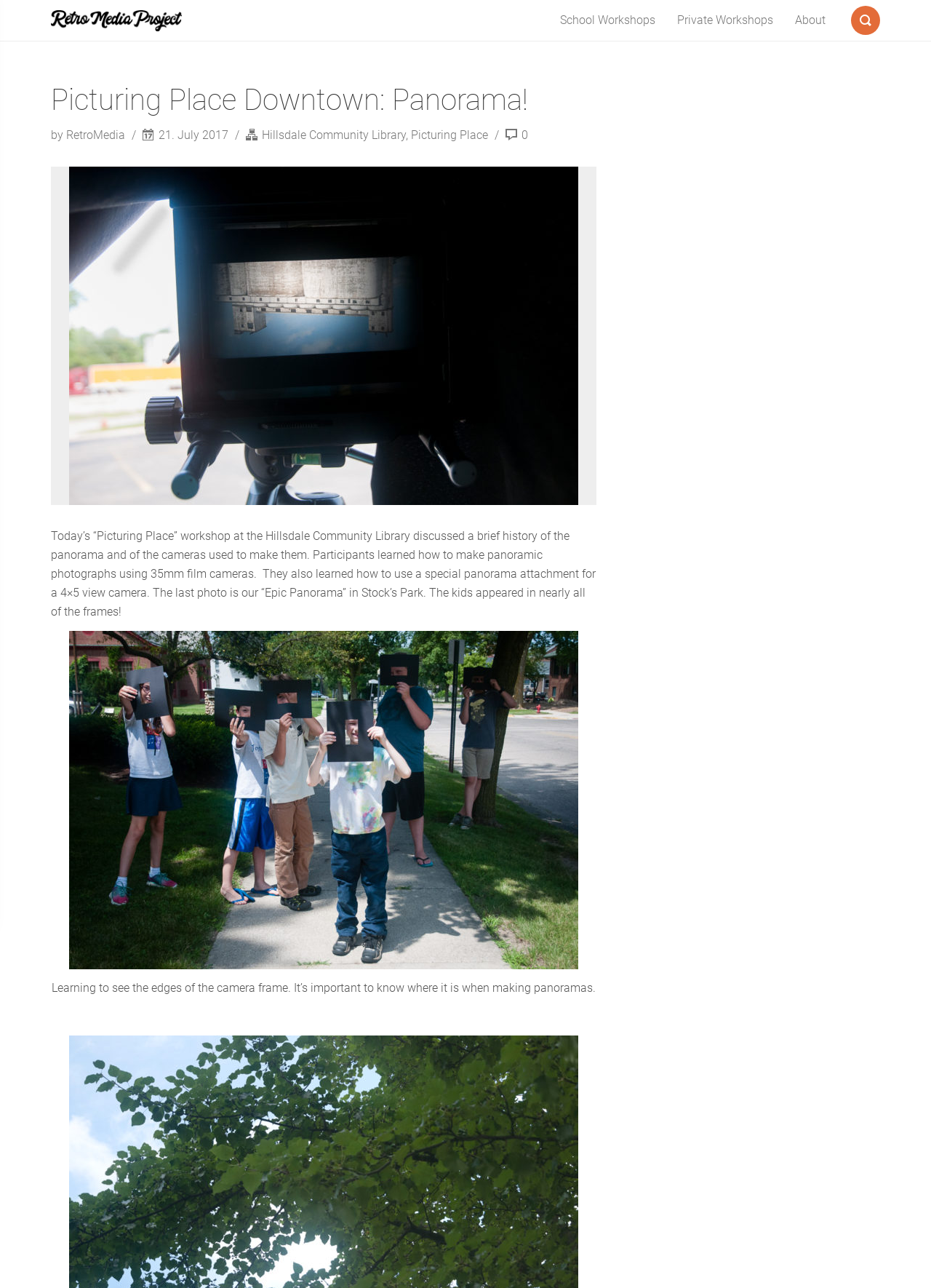Provide the bounding box coordinates in the format (top-left x, top-left y, bottom-right x, bottom-right y). All values are floating point numbers between 0 and 1. Determine the bounding box coordinate of the UI element described as: title="Retro Media Project"

[0.055, 0.0, 0.195, 0.032]